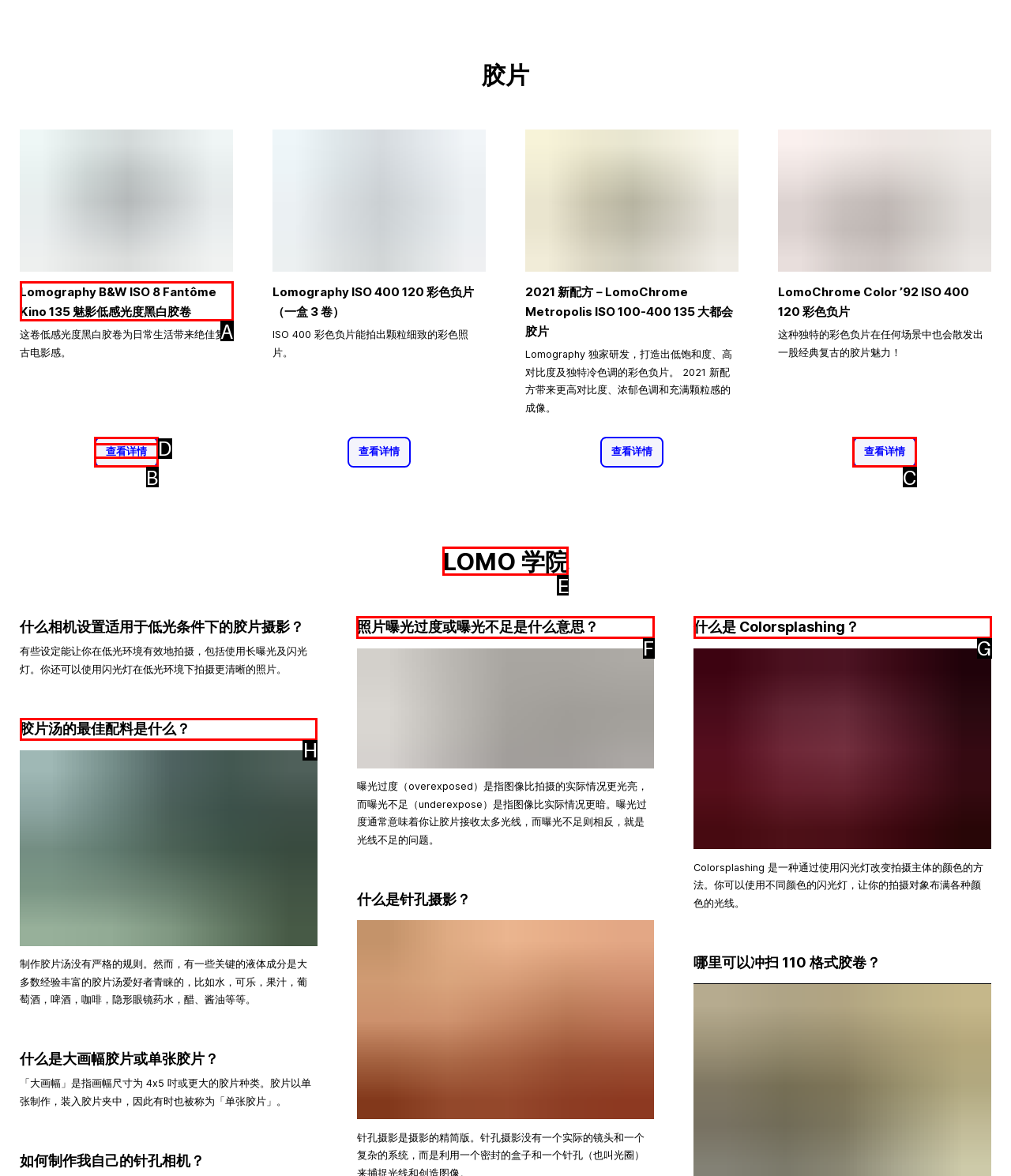Which HTML element fits the description: LOMO 学院? Respond with the letter of the appropriate option directly.

E